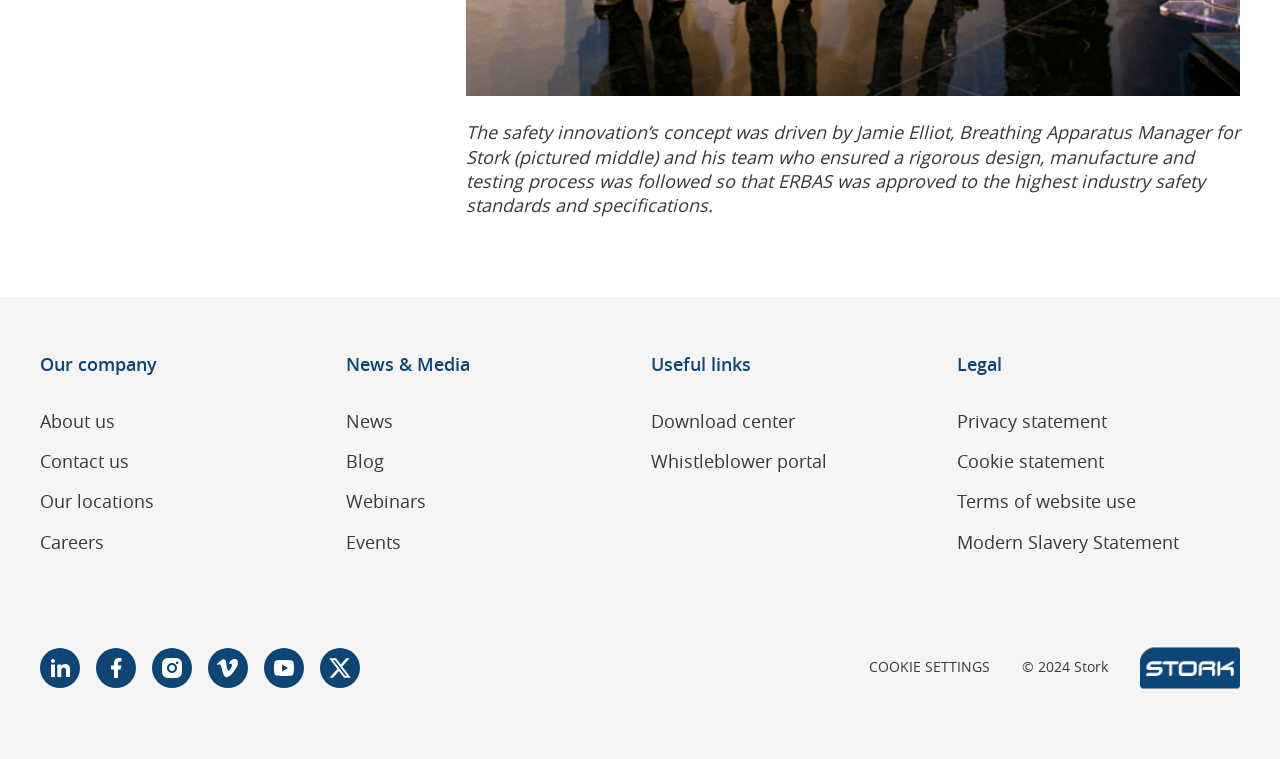Could you indicate the bounding box coordinates of the region to click in order to complete this instruction: "Check cookie settings".

[0.679, 0.868, 0.773, 0.892]